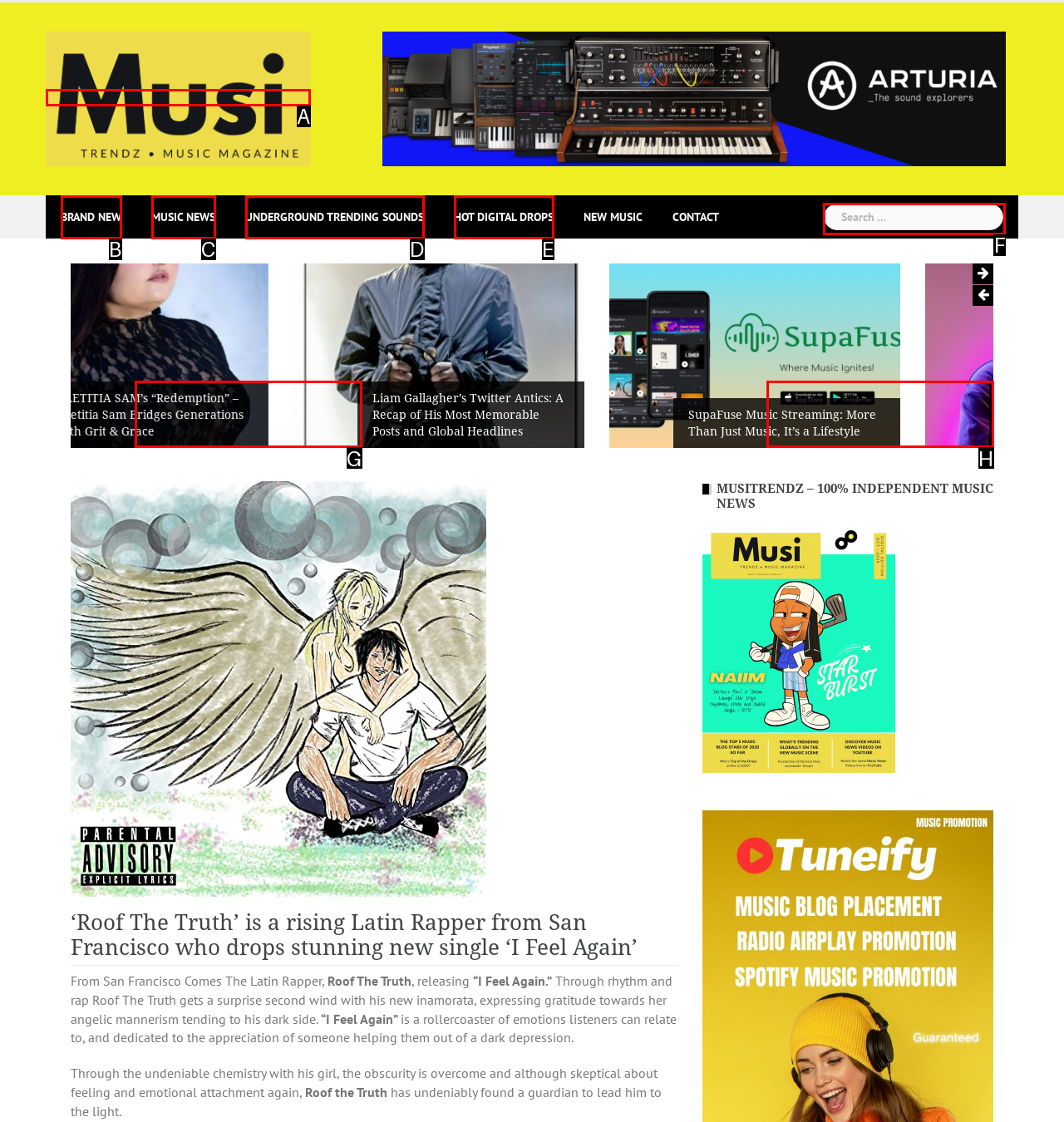Determine which element should be clicked for this task: Search for music
Answer with the letter of the selected option.

F